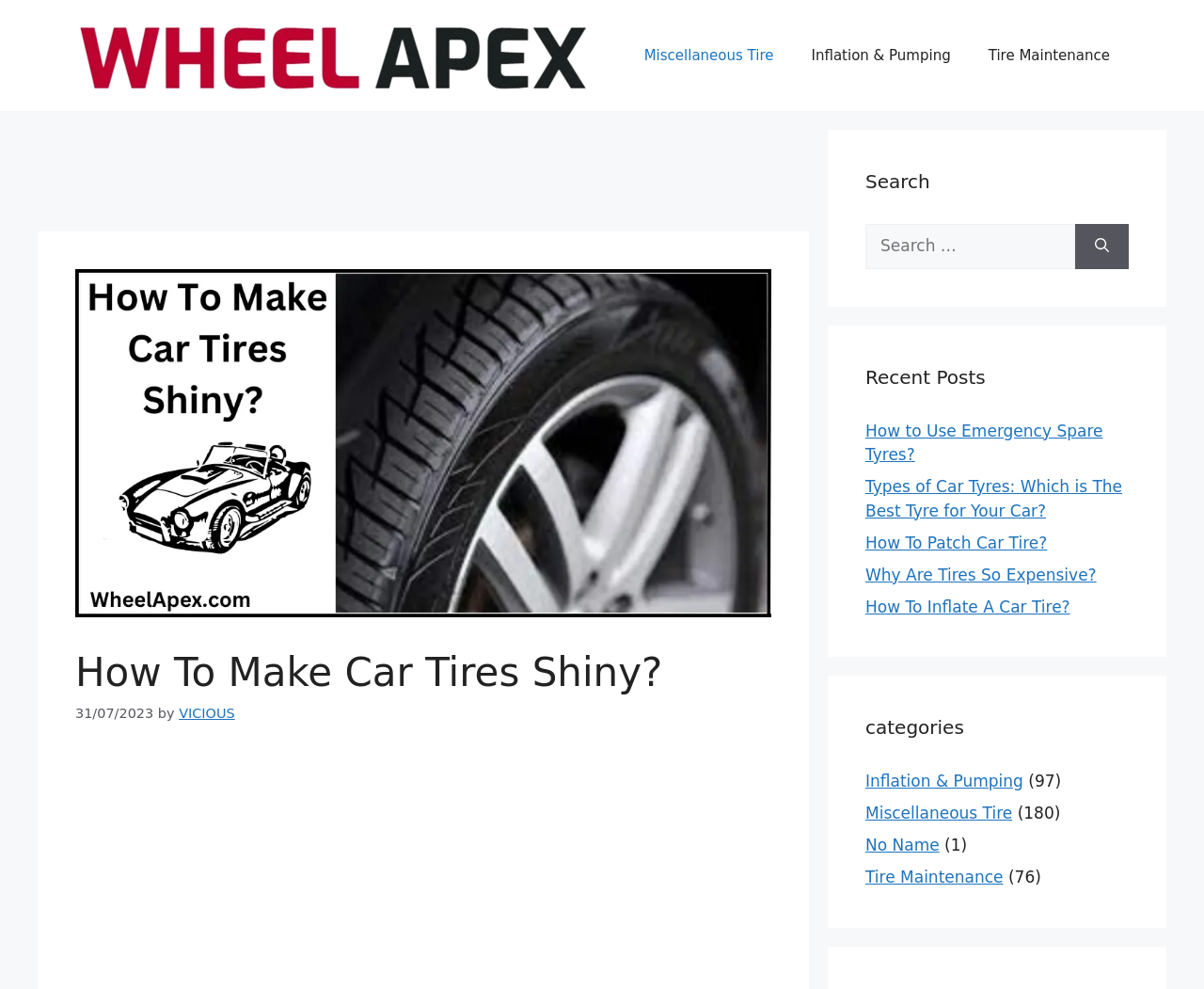Kindly determine the bounding box coordinates for the clickable area to achieve the given instruction: "Click on the 'VICIOUS' link".

[0.149, 0.713, 0.195, 0.728]